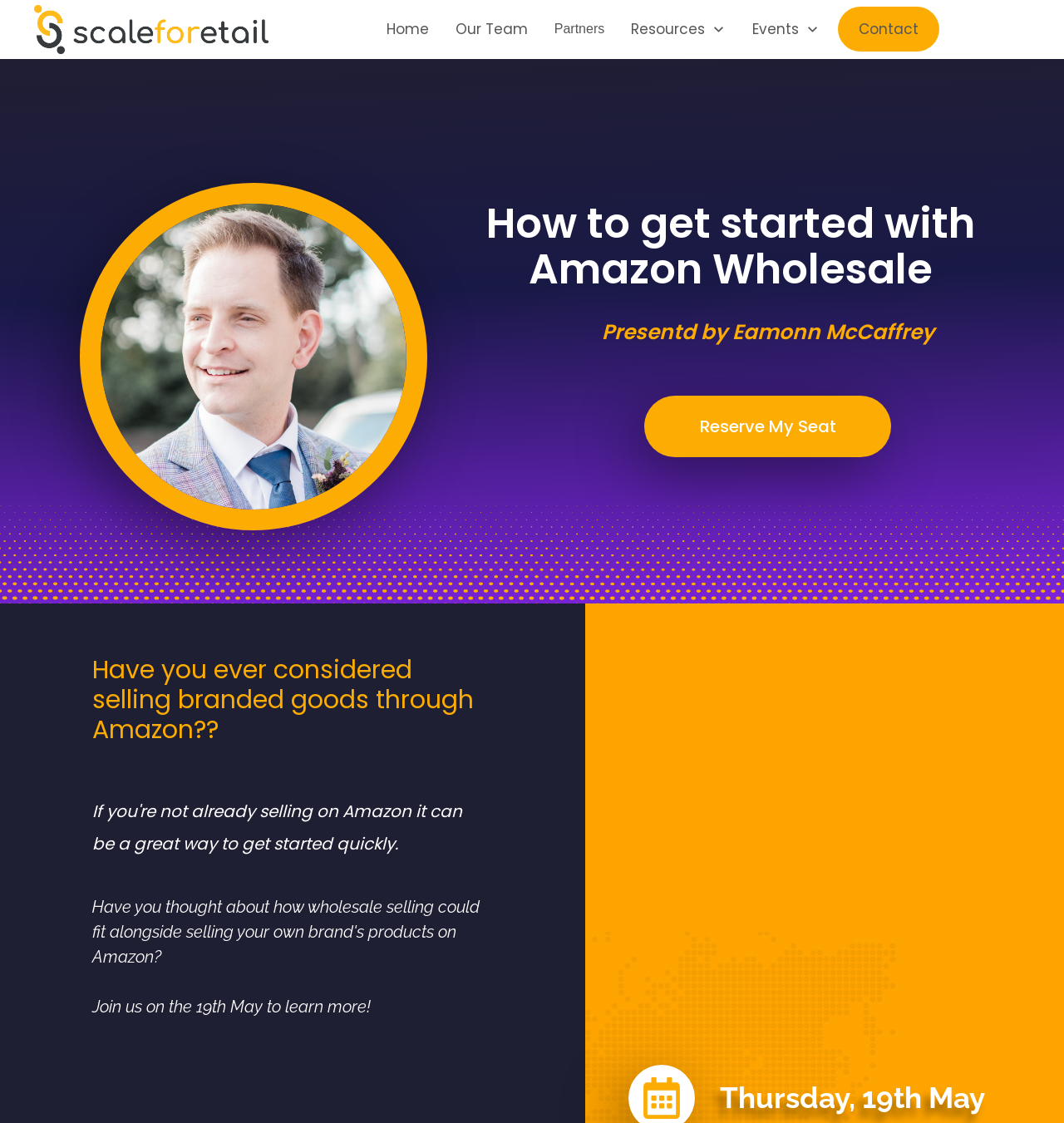Identify the bounding box coordinates for the region to click in order to carry out this instruction: "Click the 'Contact' link". Provide the coordinates using four float numbers between 0 and 1, formatted as [left, top, right, bottom].

[0.807, 0.014, 0.863, 0.039]